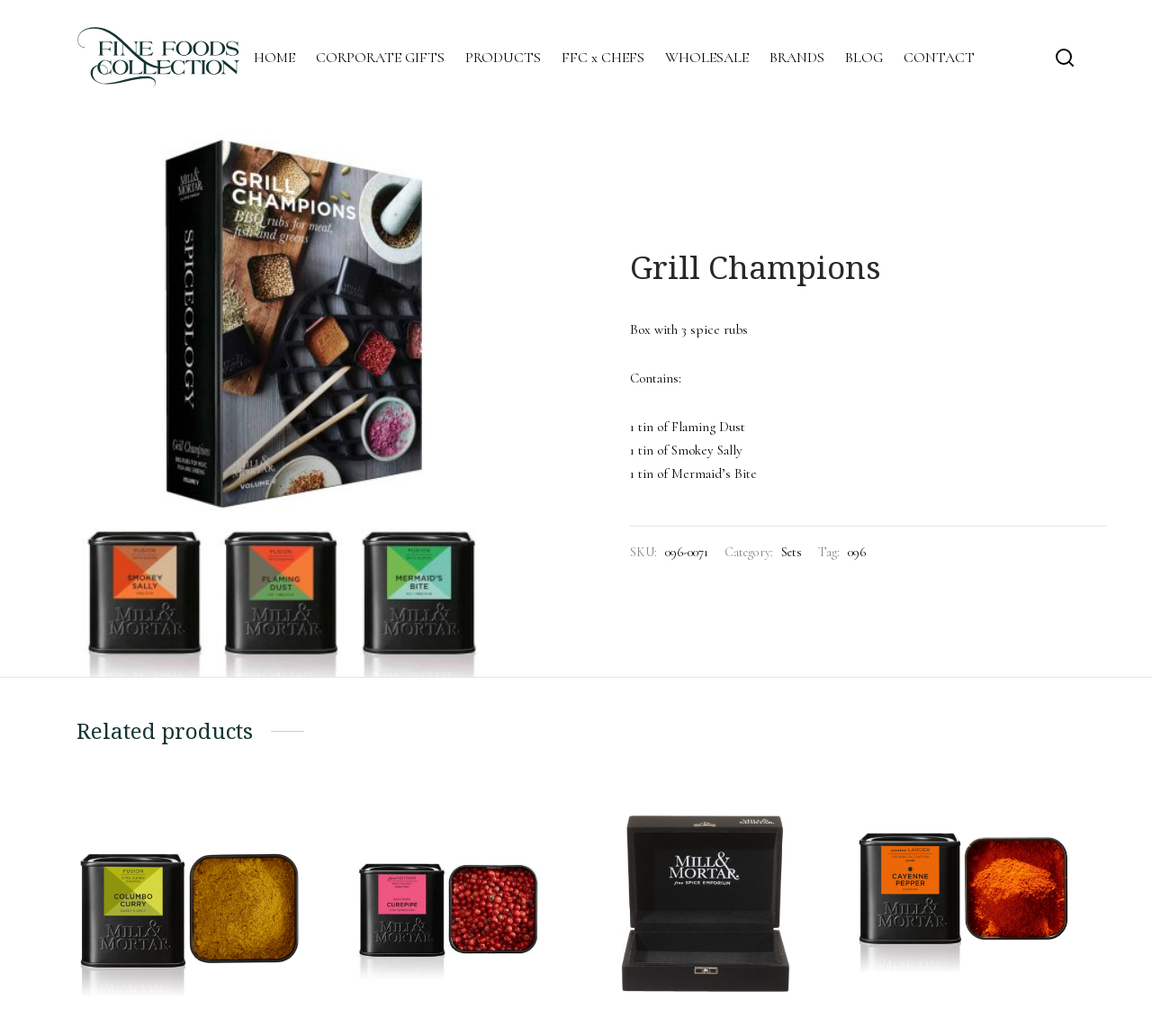How many spice rubs are in the box?
Use the information from the screenshot to give a comprehensive response to the question.

I found the answer by reading the static text 'Box with 3 spice rubs' which explicitly states the number of spice rubs in the box.